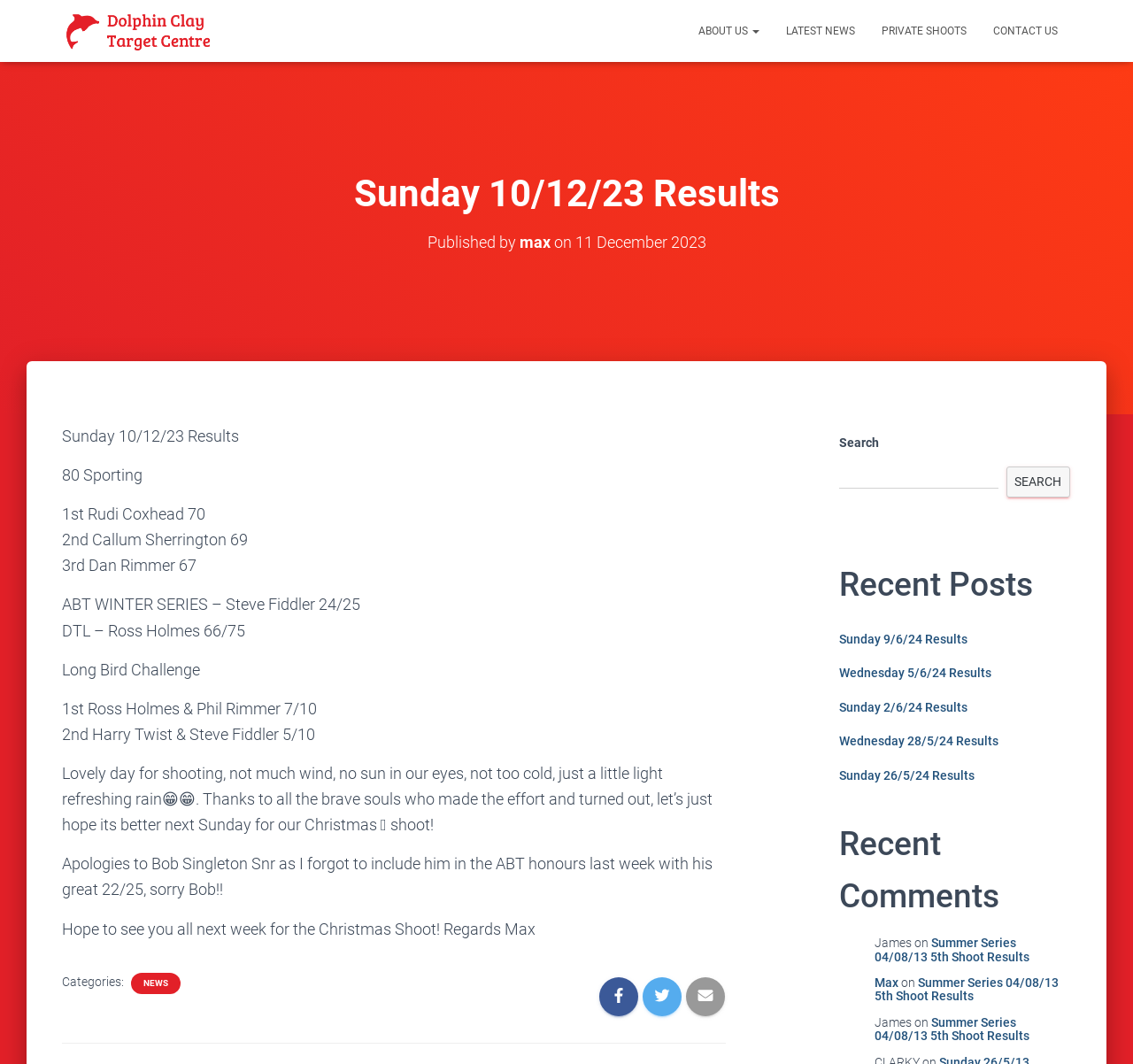What is the name of the clay target centre?
Kindly offer a comprehensive and detailed response to the question.

The name of the clay target centre can be found in the link at the top of the webpage, which says 'Dolphin Clay Target Centre'. This link is also accompanied by an image with the same name.